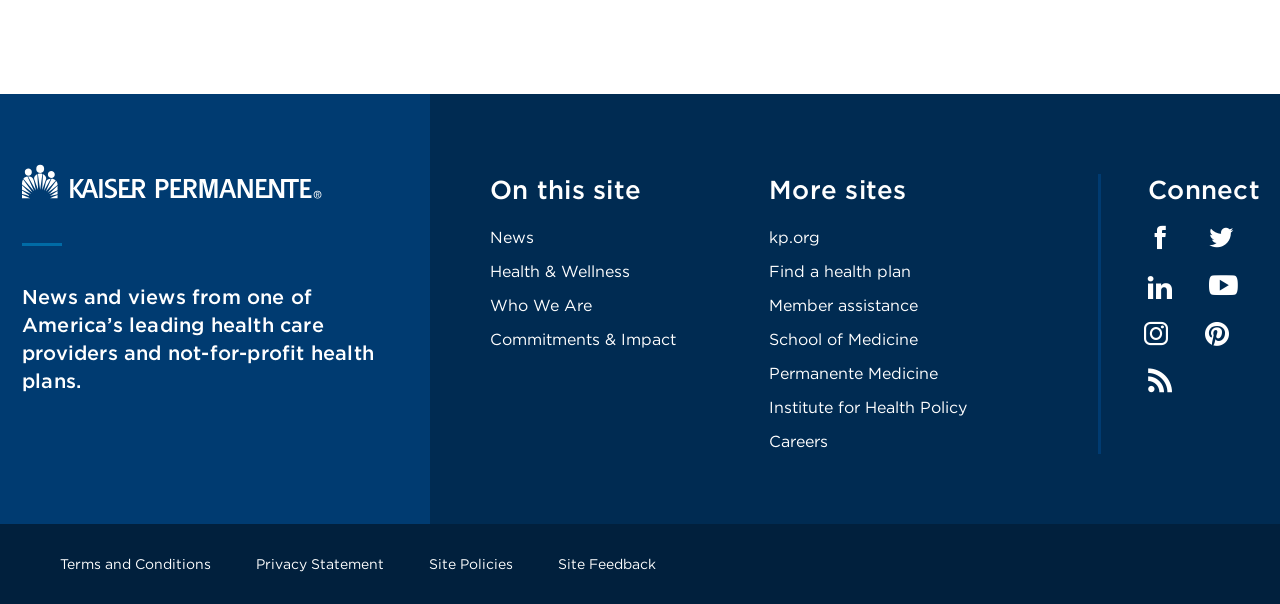Identify the bounding box coordinates necessary to click and complete the given instruction: "Go to Kaiser Permanente Home".

[0.017, 0.304, 0.251, 0.335]